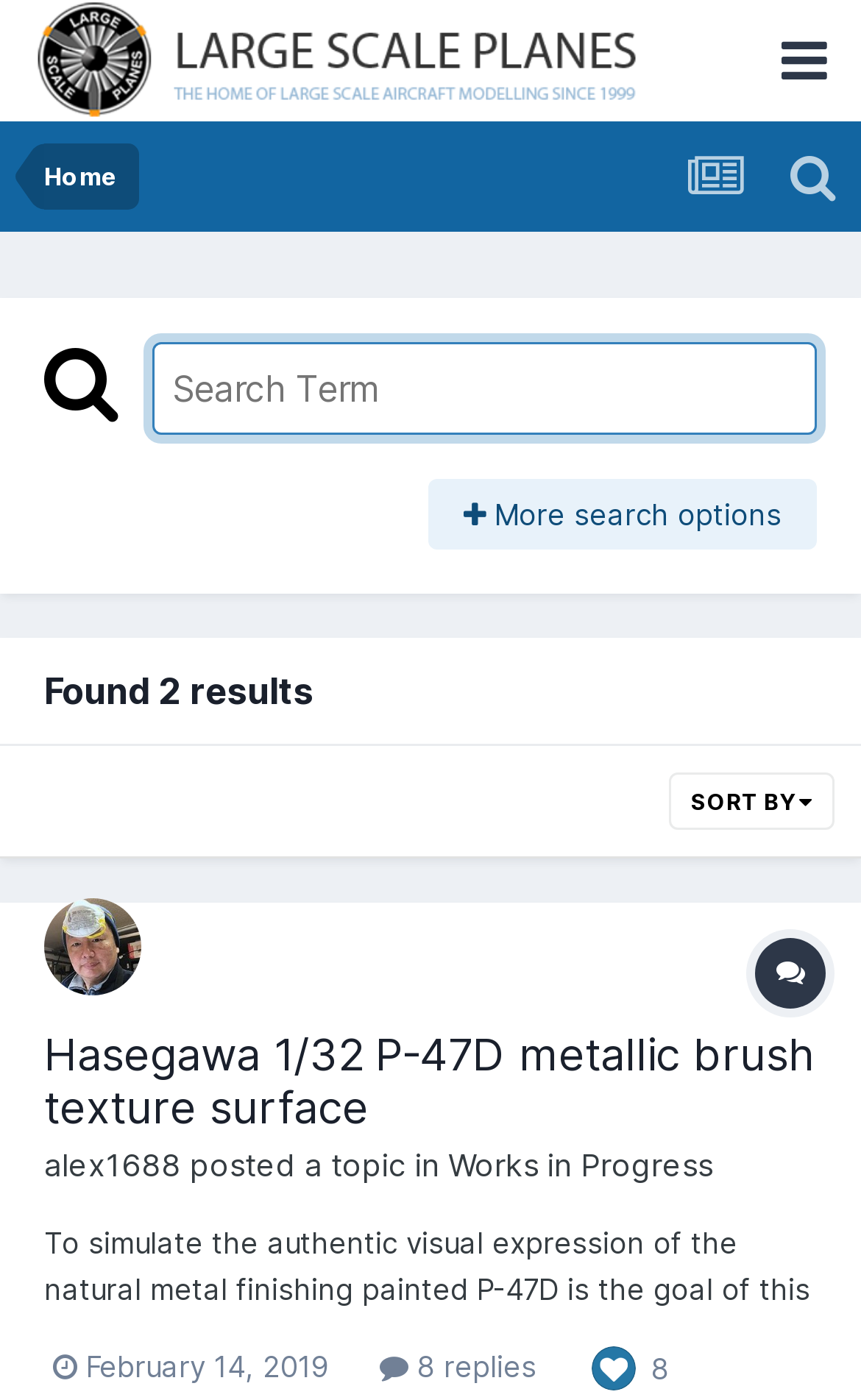Please locate the bounding box coordinates of the element that should be clicked to complete the given instruction: "Search for a term".

[0.177, 0.244, 0.949, 0.311]